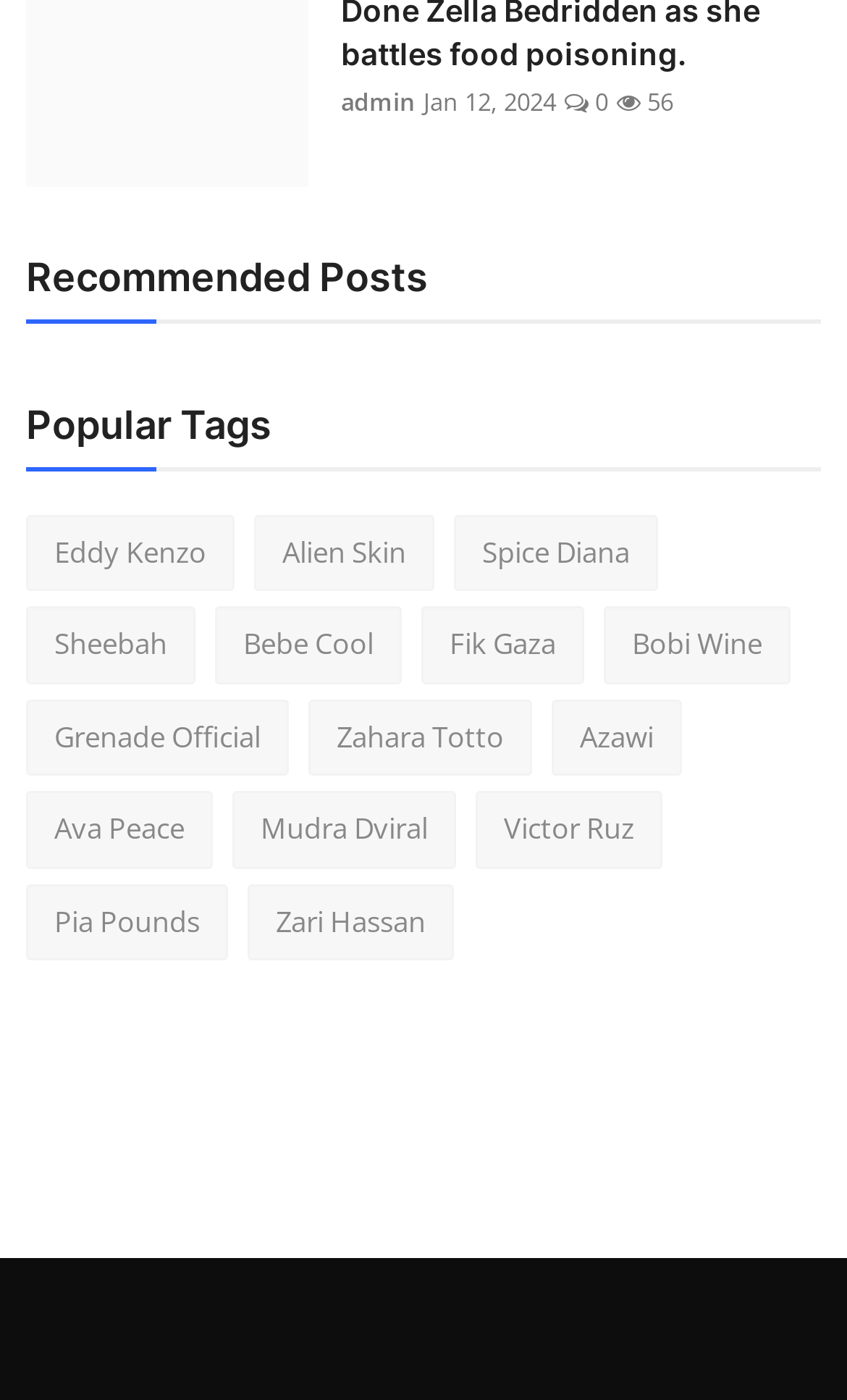Determine the bounding box coordinates of the clickable region to follow the instruction: "check out Spice Diana".

[0.536, 0.368, 0.777, 0.423]